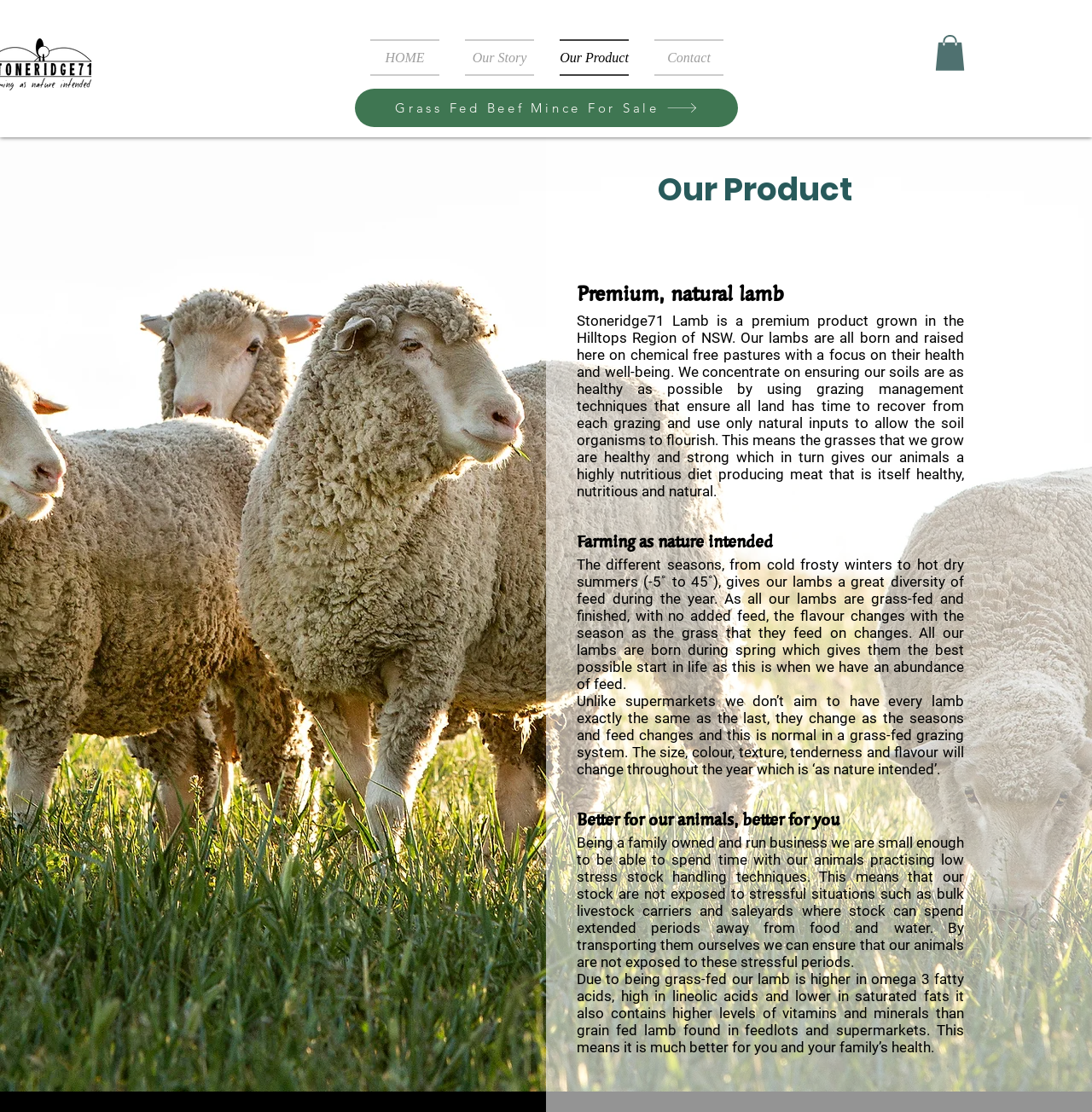Provide a single word or phrase answer to the question: 
How are Stoneridge71's lambs raised?

Grass-fed and pasture-raised